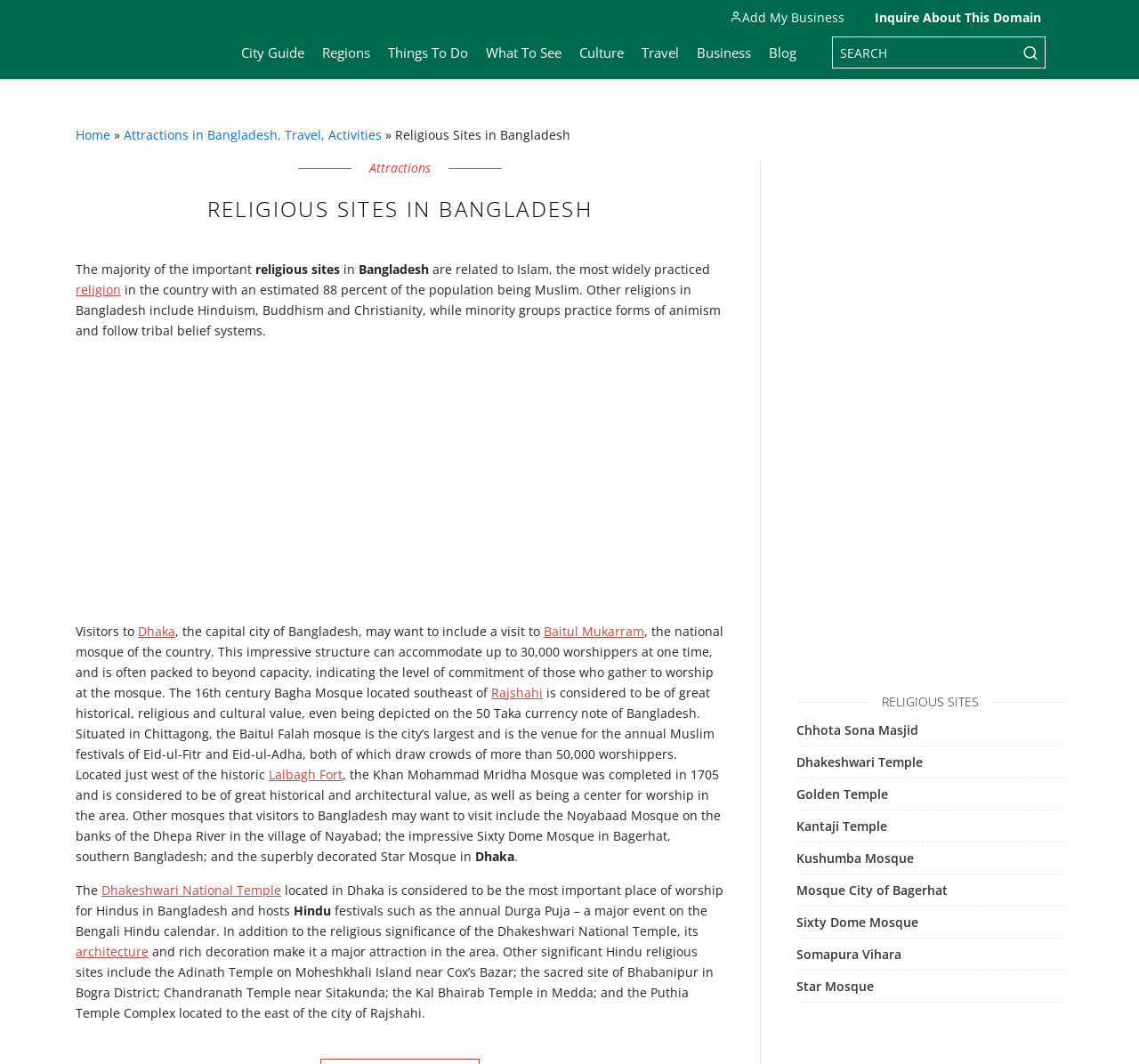Determine the bounding box for the described UI element: "university leadership".

None